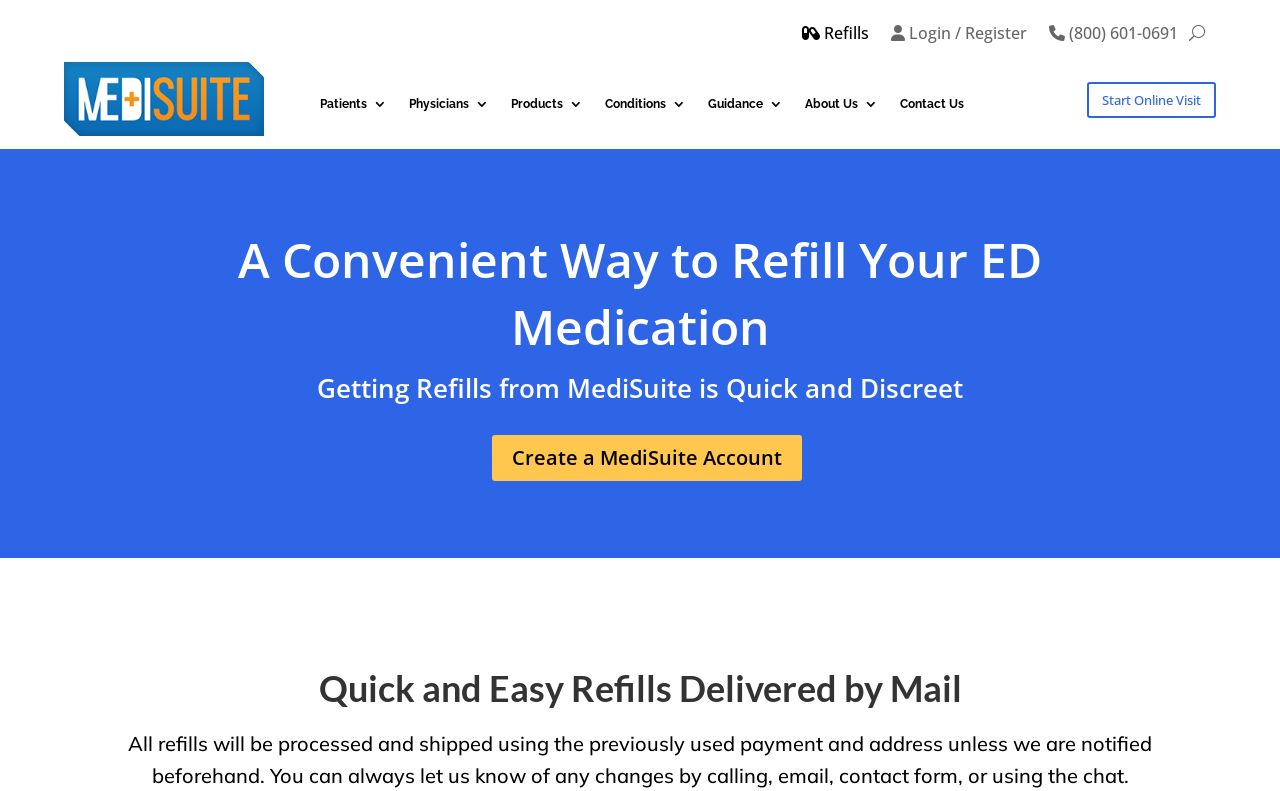Locate the bounding box coordinates of the area that needs to be clicked to fulfill the following instruction: "Click Refills". The coordinates should be in the format of four float numbers between 0 and 1, namely [left, top, right, bottom].

[0.627, 0.021, 0.679, 0.052]